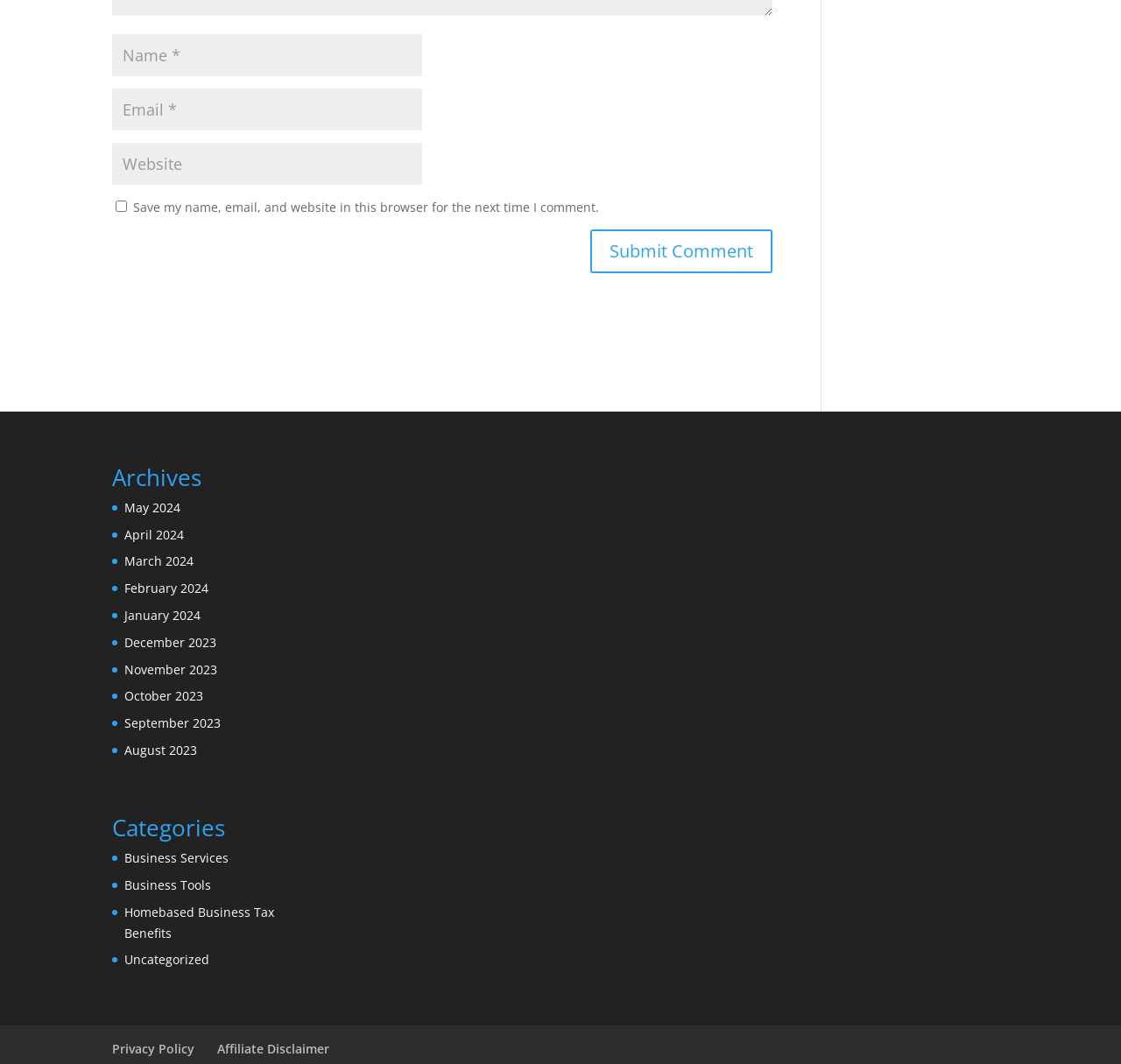Please locate the bounding box coordinates of the element's region that needs to be clicked to follow the instruction: "Check the privacy policy". The bounding box coordinates should be provided as four float numbers between 0 and 1, i.e., [left, top, right, bottom].

None